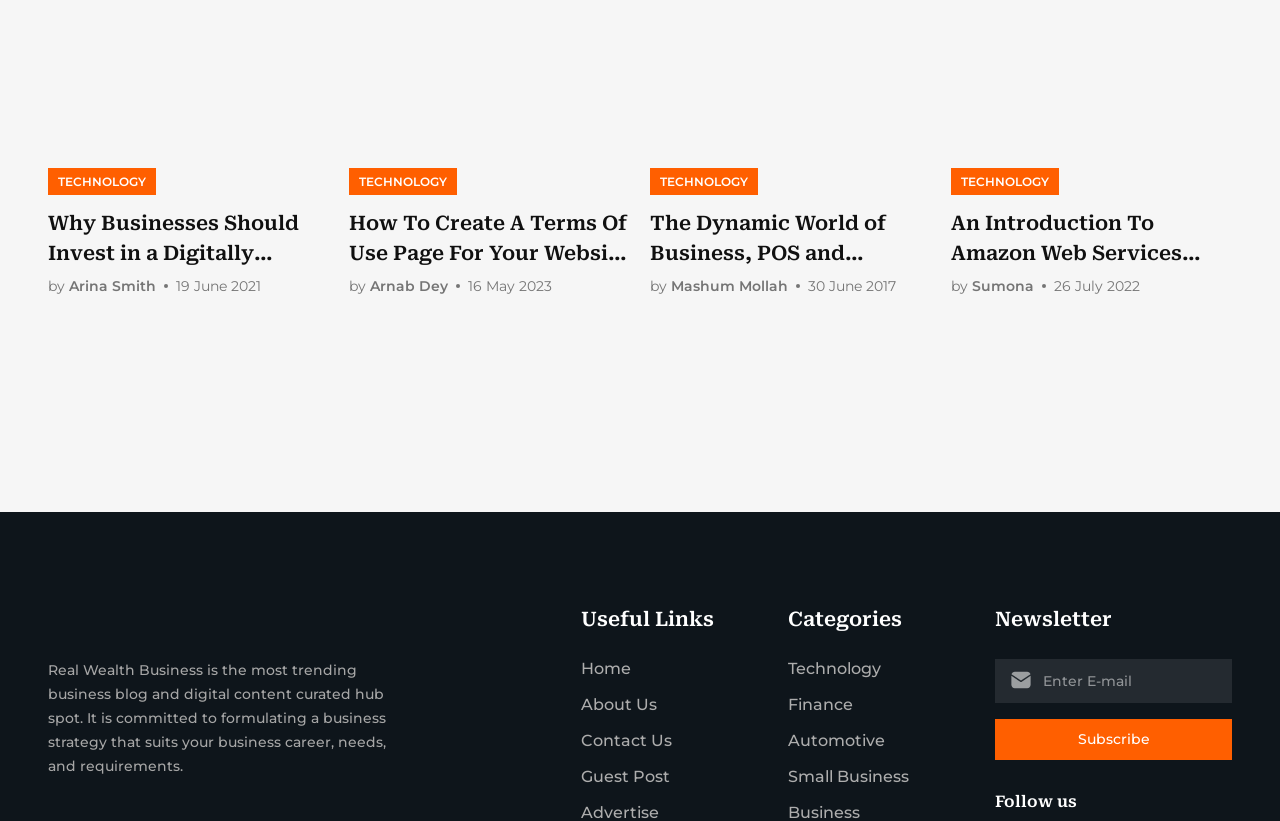Please identify the bounding box coordinates of the clickable area that will allow you to execute the instruction: "Read the 'About Us' page".

[0.454, 0.847, 0.513, 0.871]